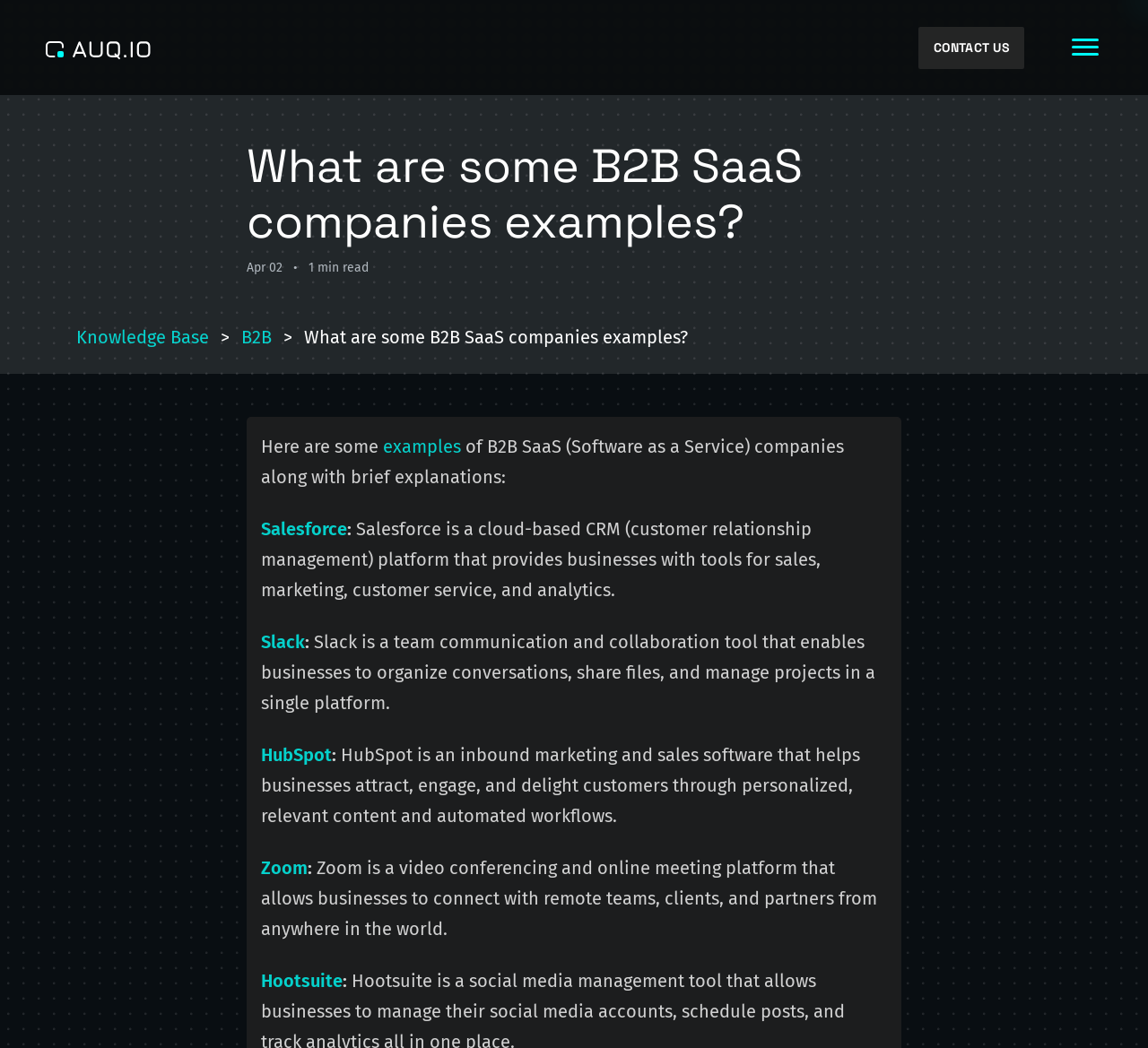Based on the element description: "B2B", identify the bounding box coordinates for this UI element. The coordinates must be four float numbers between 0 and 1, listed as [left, top, right, bottom].

[0.21, 0.311, 0.237, 0.332]